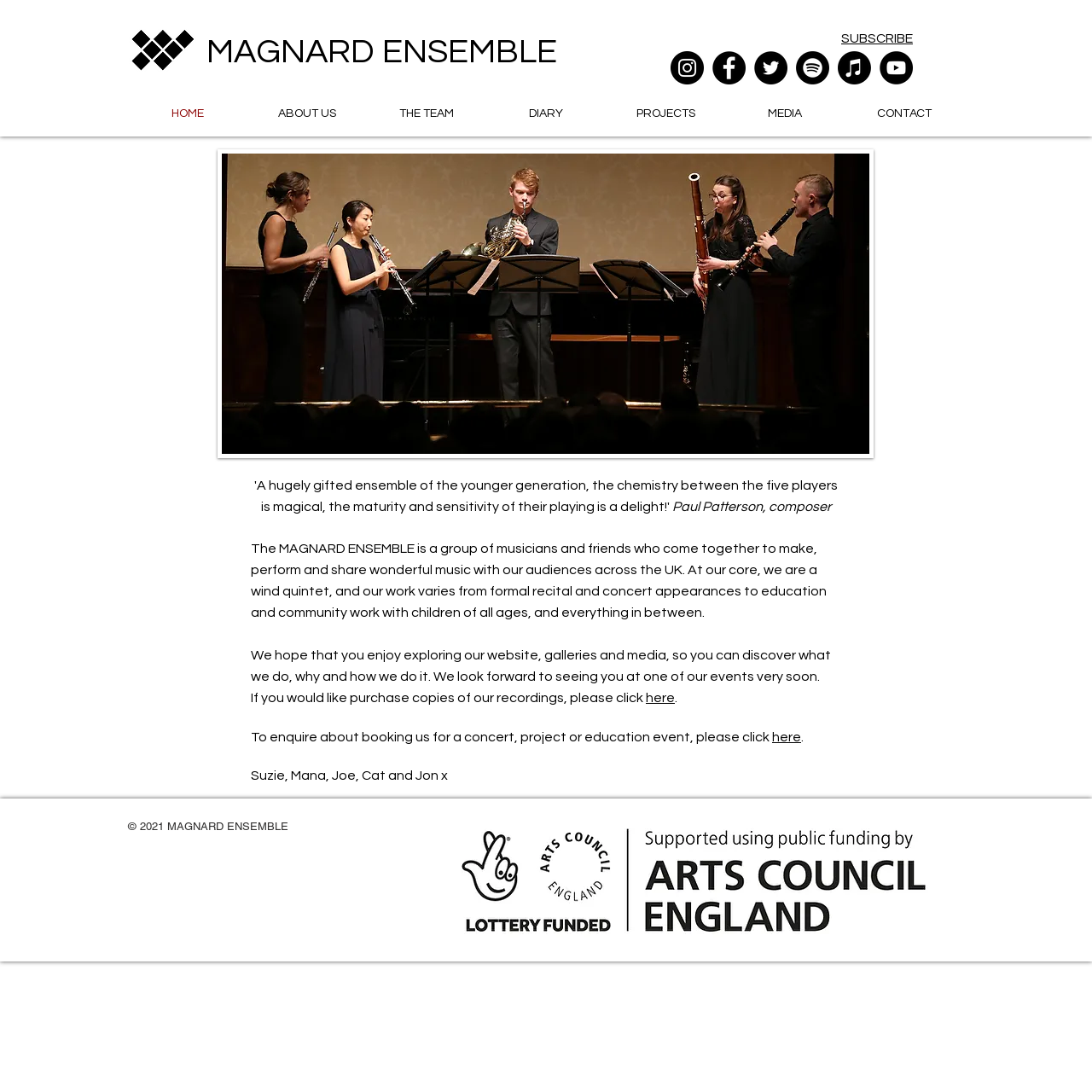How can I purchase copies of their recordings?
Look at the image and answer with only one word or phrase.

Click 'here'